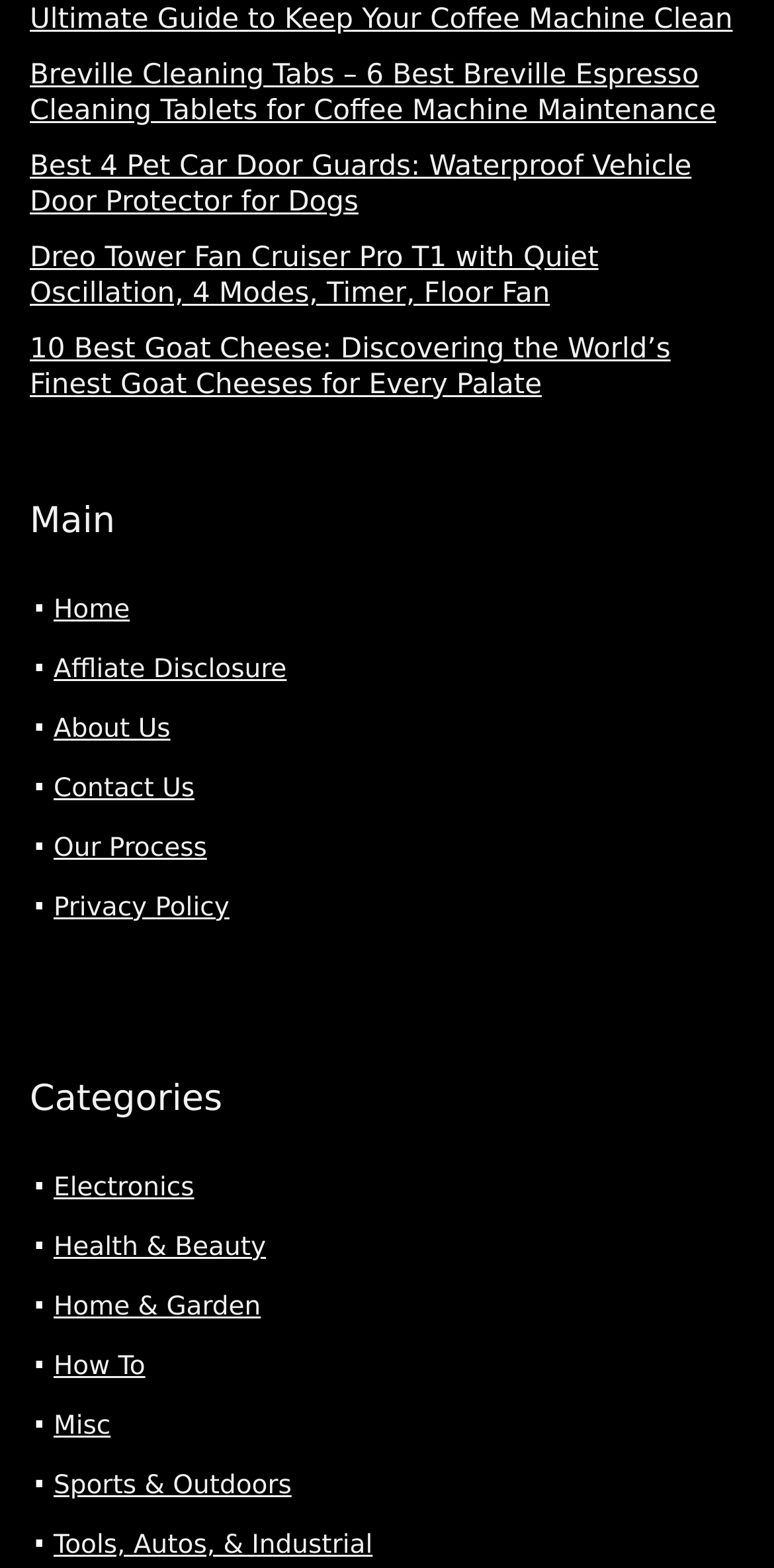Respond to the question below with a single word or phrase:
What is the first category listed?

Electronics